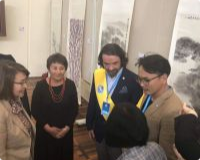Provide a thorough description of the image.

In a warm and engaging atmosphere, a group of individuals gathers in conversation, showcasing a blend of cultural exchange and camaraderie. Among them, a man distinctively adorned with a yellow sash stands out, indicating his recognition or role in the event, while engaging with others coiled in discussion. The surrounding environment is enriched by the backdrop of artistic displays, highlighting the significance of art in fostering connections. The evident smiles and attentive expressions reflect a strong sense of community and shared purpose, emphasizing the power of dialogue across cultures. This moment captures not just an interaction, but the essence of collaboration and the celebration of creativity.